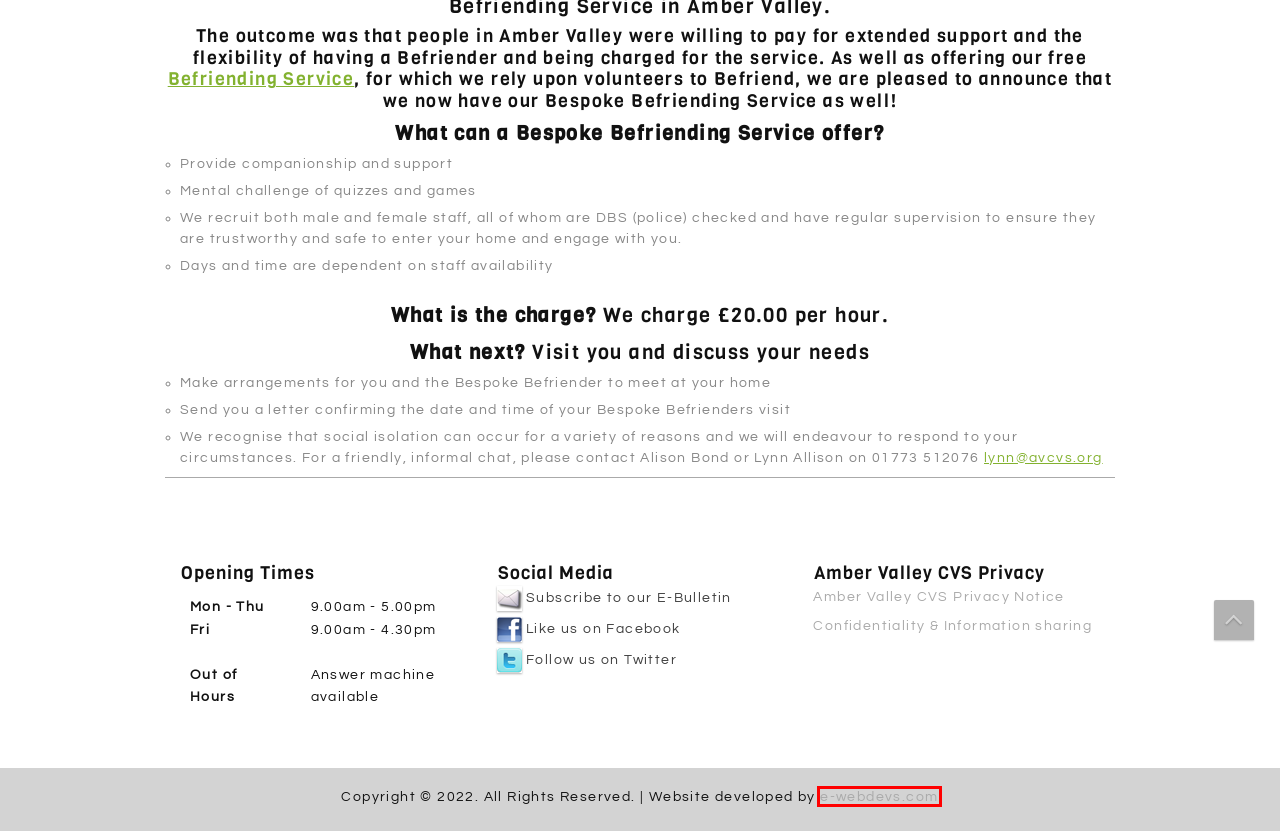Review the screenshot of a webpage containing a red bounding box around an element. Select the description that best matches the new webpage after clicking the highlighted element. The options are:
A. Setting up a new group – Amber Valley CVS
B. Befriending – Amber Valley CVS
C. Social Media – Amber Valley CVS
D. Home from Hospital Service – Amber Valley CVS
E. E-Web Developments Ltd – Providing Effective Database and Website Solutions
F. Our contact details – Amber Valley CVS
G. Legacies and Donations – Amber Valley CVS
H. Community Organising – Amber Valley CVS

E